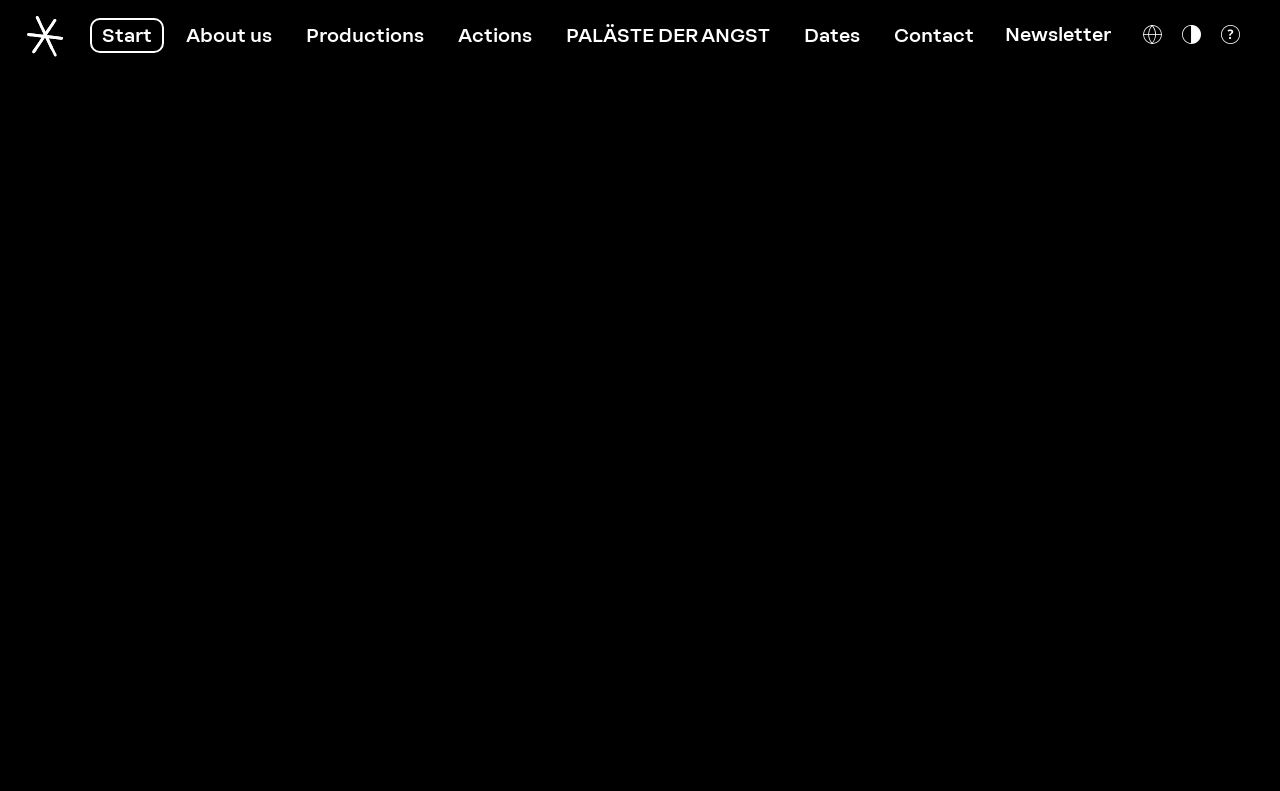Locate the bounding box coordinates of the element you need to click to accomplish the task described by this instruction: "Go to Start page".

[0.07, 0.022, 0.128, 0.066]